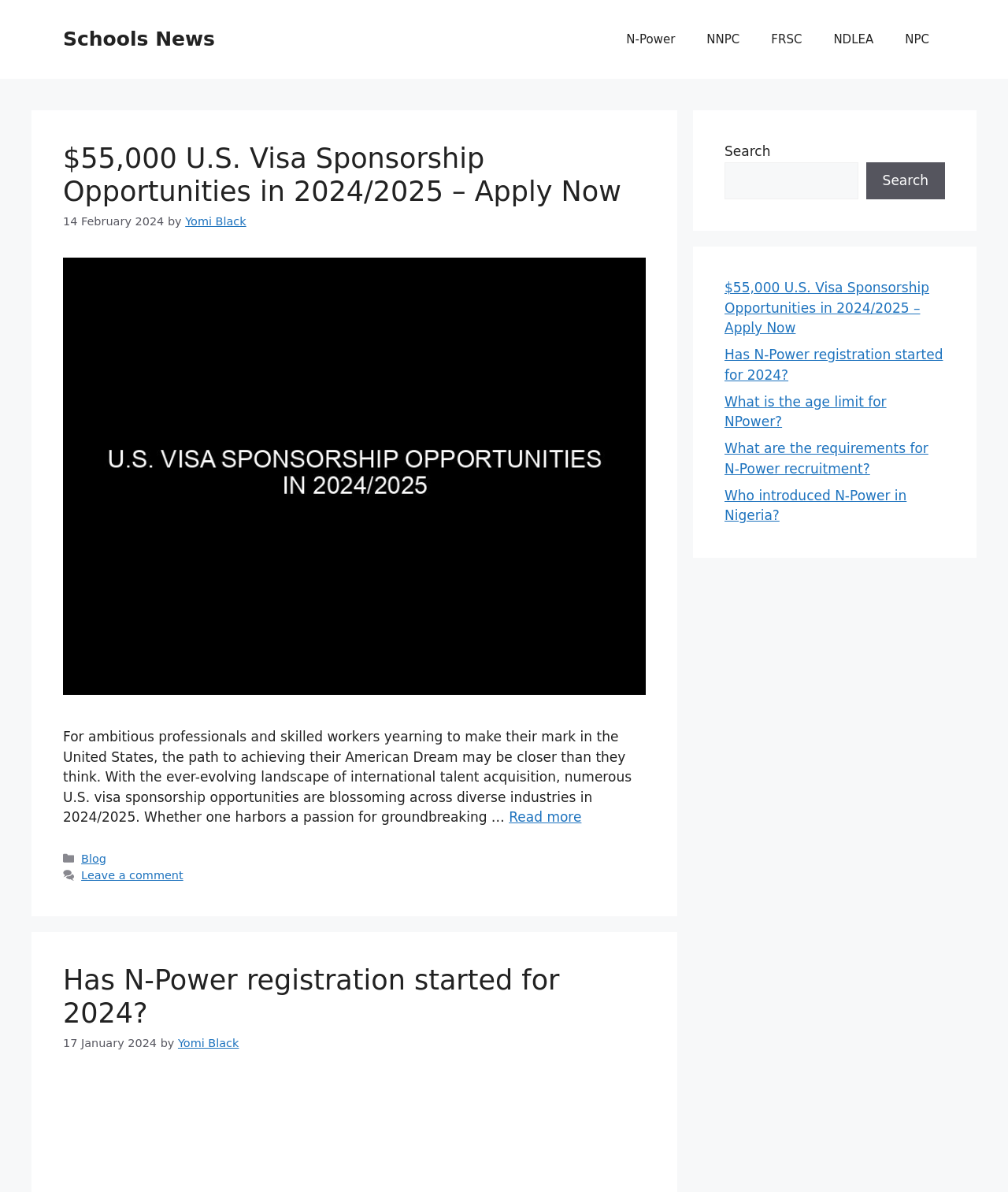Specify the bounding box coordinates of the area to click in order to execute this command: 'Search for something'. The coordinates should consist of four float numbers ranging from 0 to 1, and should be formatted as [left, top, right, bottom].

[0.719, 0.136, 0.851, 0.167]